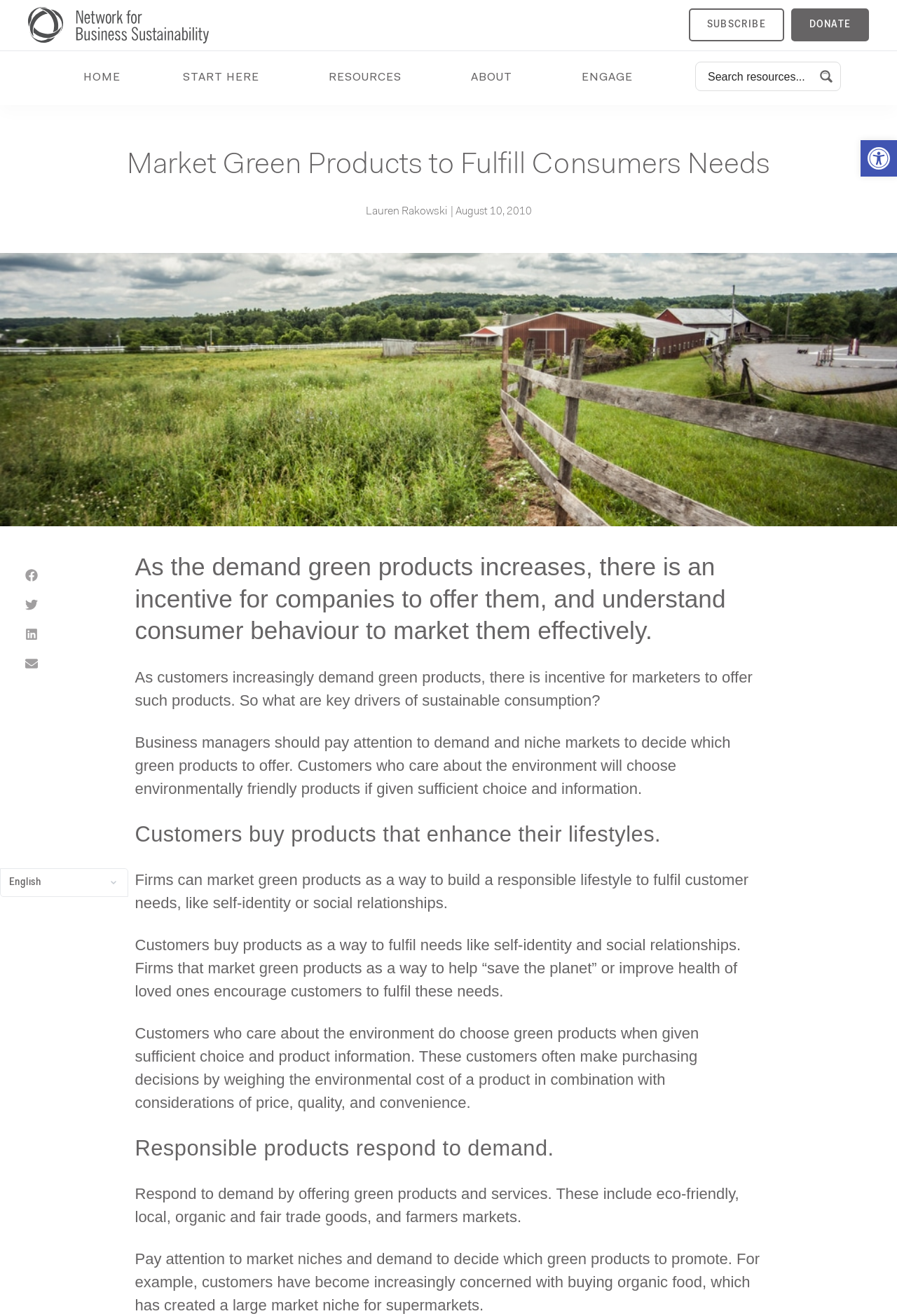Kindly determine the bounding box coordinates of the area that needs to be clicked to fulfill this instruction: "Search for something".

[0.792, 0.05, 0.906, 0.065]